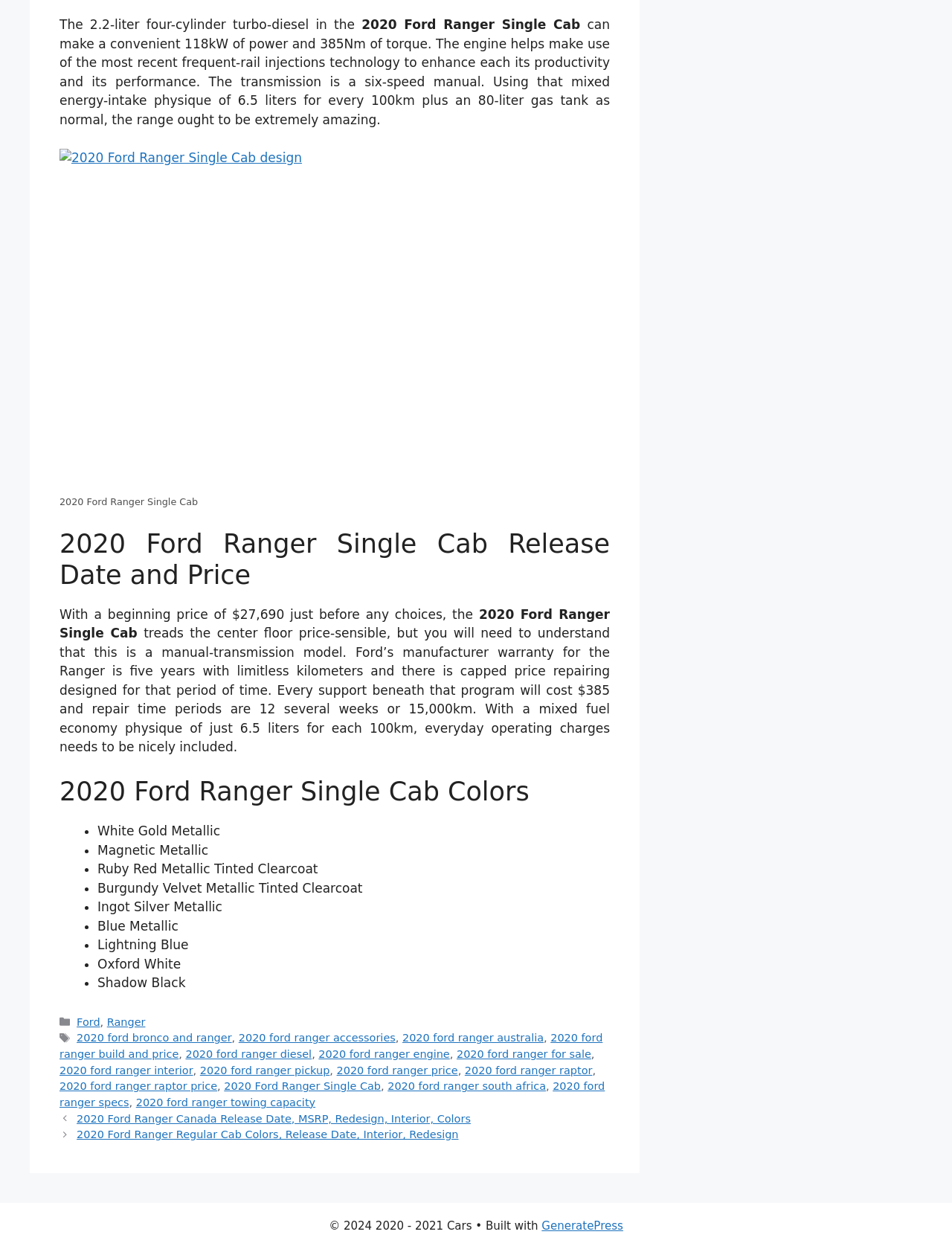What is the engine power of the 2020 Ford Ranger Single Cab?
Based on the image, answer the question with as much detail as possible.

The answer can be found in the first paragraph of the webpage, which states 'The 2.2-liter four-cylinder turbo-diesel in the can make a convenient 118kW of power and 385Nm of torque.'